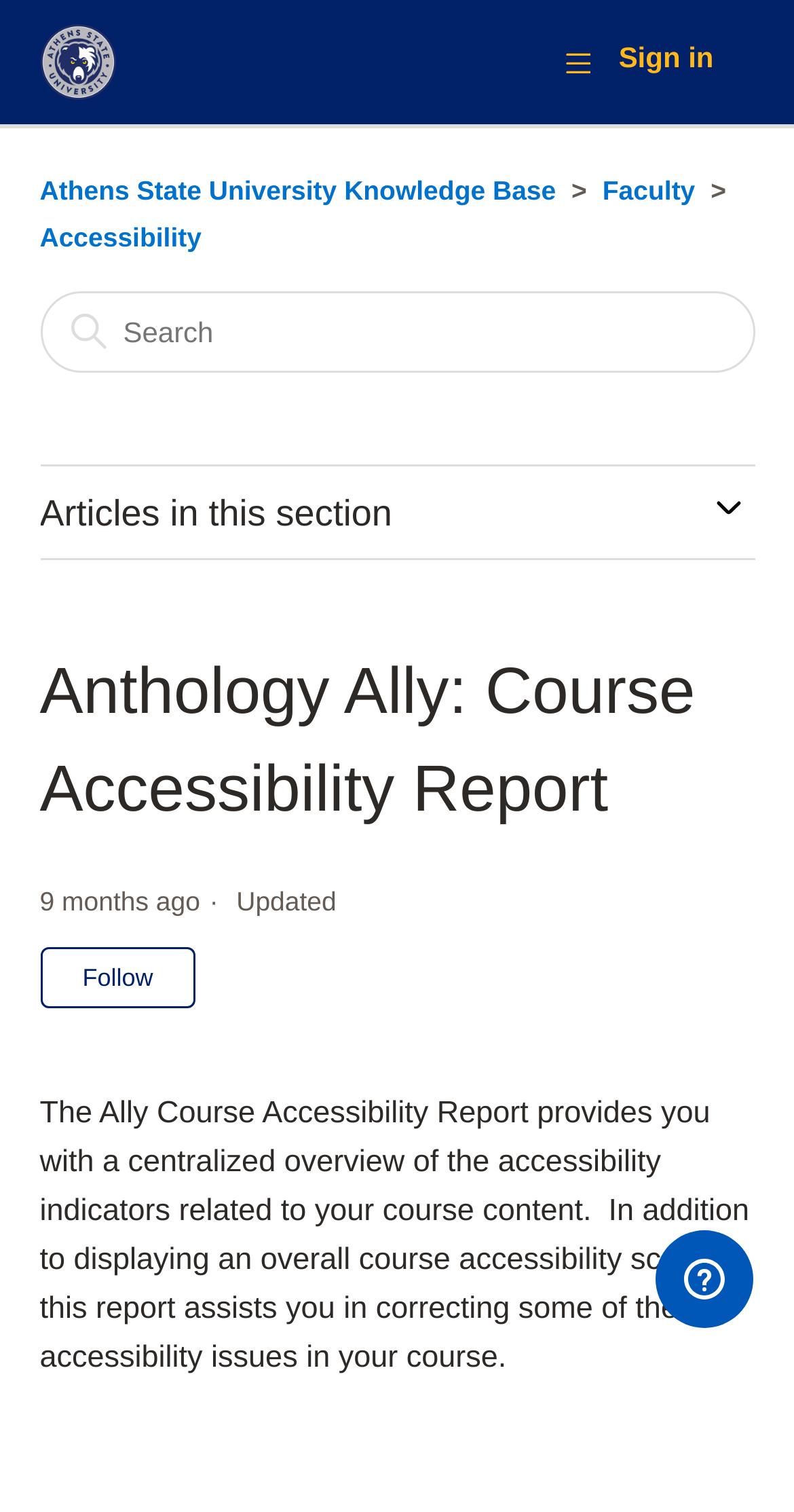Given the description "Athens State University Knowledge Base", provide the bounding box coordinates of the corresponding UI element.

[0.05, 0.116, 0.7, 0.136]